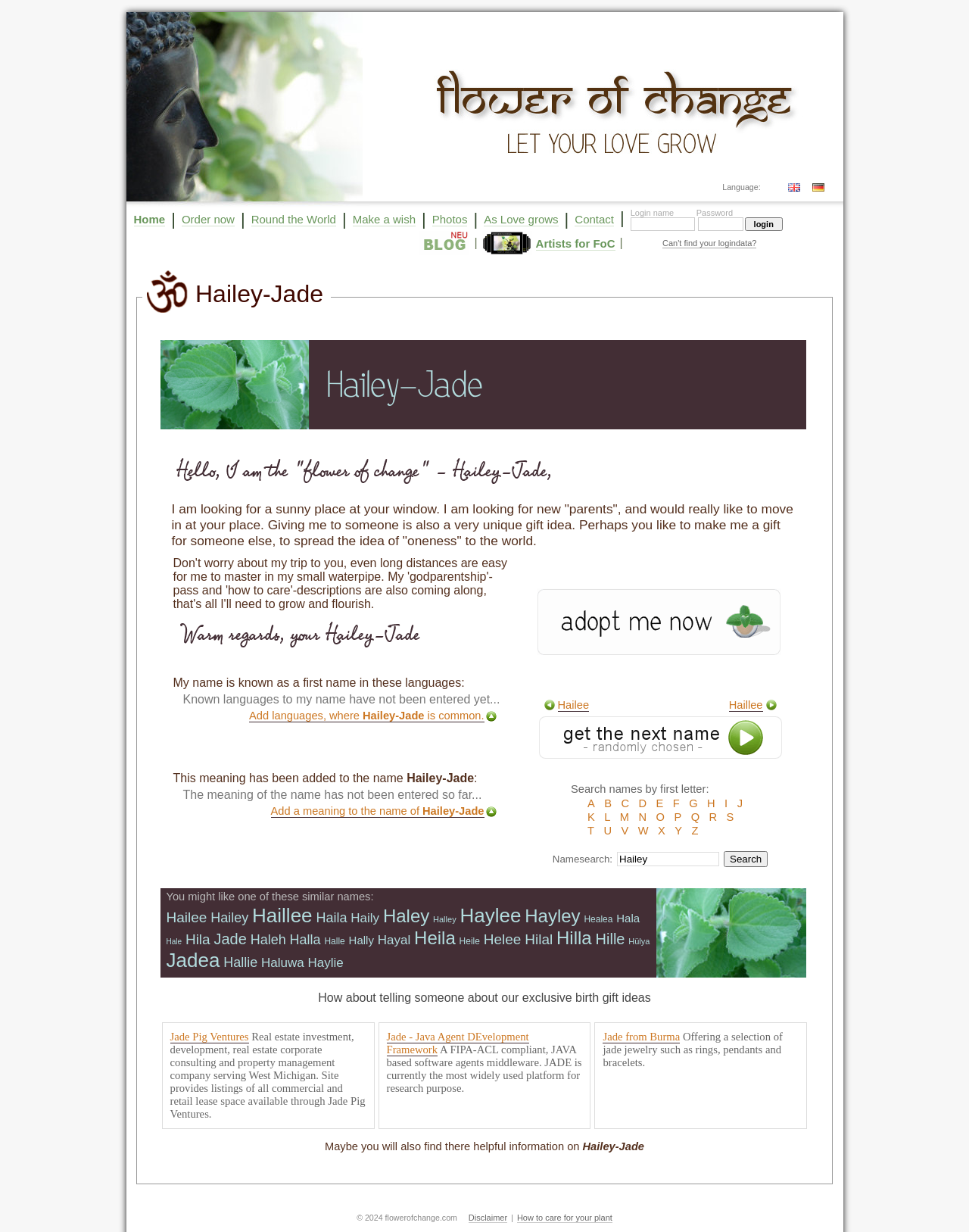How many columns are in the table below 'Home | Order now | Round the World | ...'?
Based on the image, provide a one-word or brief-phrase response.

1